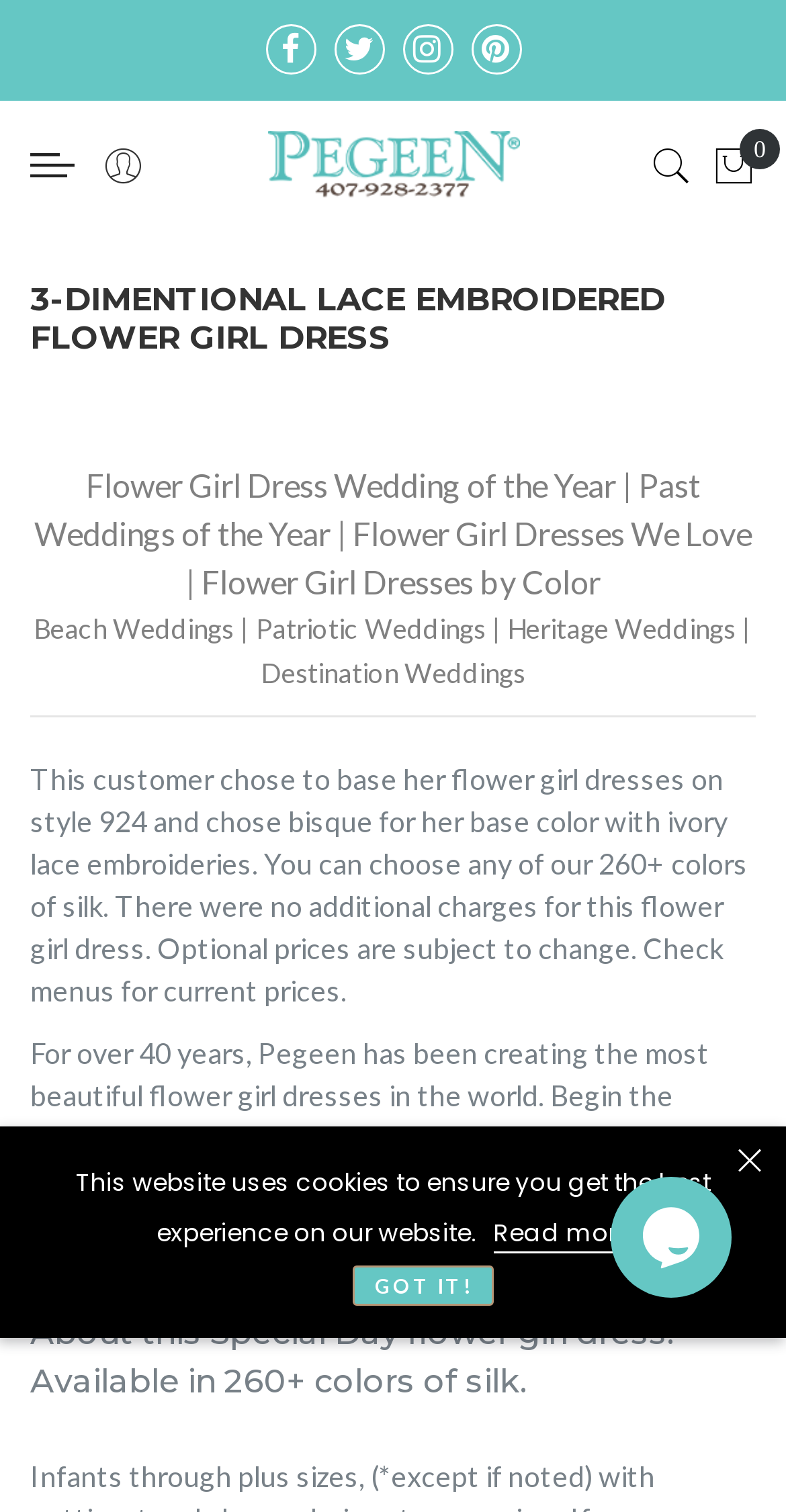Find the bounding box coordinates of the element I should click to carry out the following instruction: "View the 'Flower Girl Dresses by PEGEEN' page".

[0.288, 0.087, 0.712, 0.132]